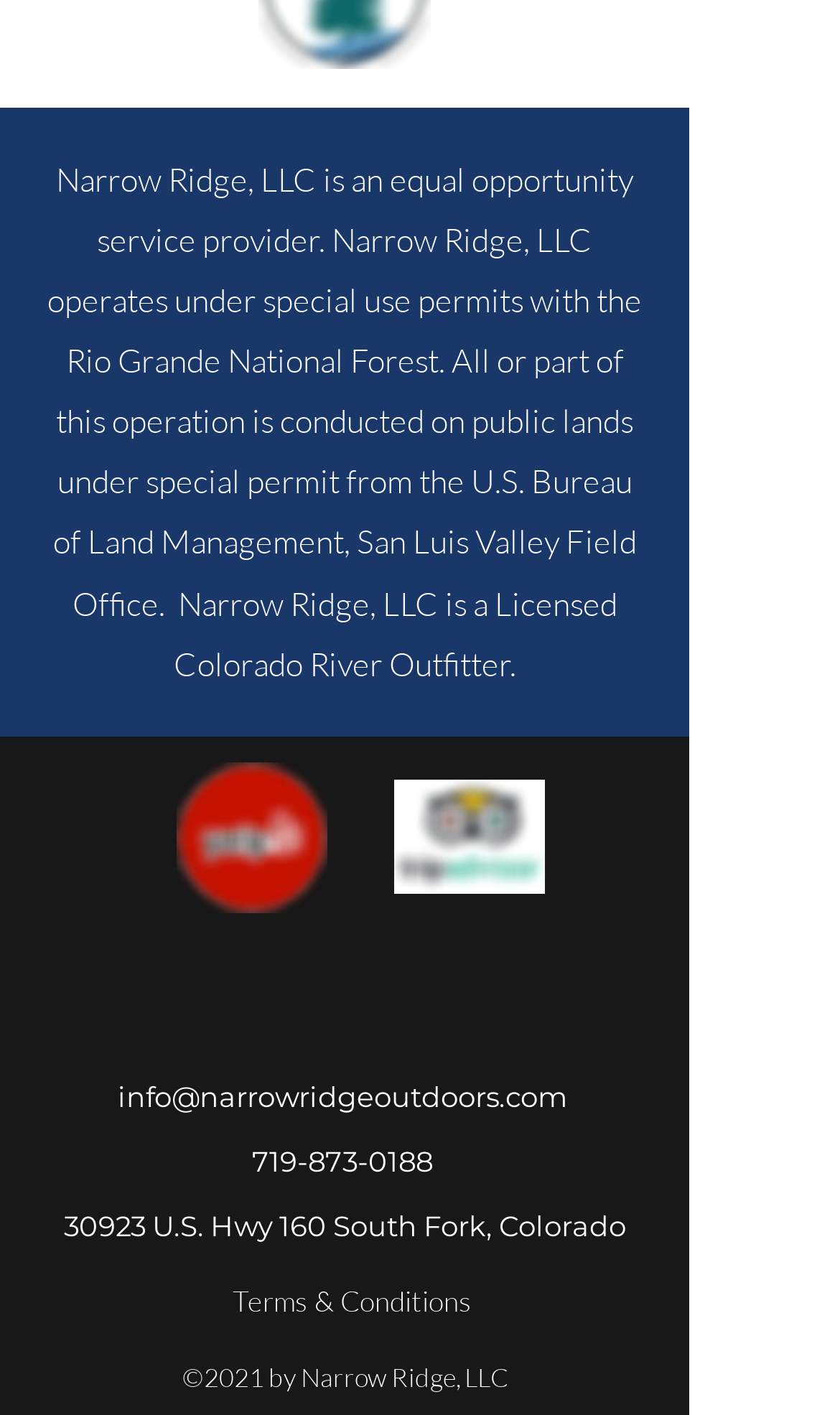Extract the bounding box of the UI element described as: "aria-label="Facebook"".

[0.508, 0.673, 0.597, 0.726]